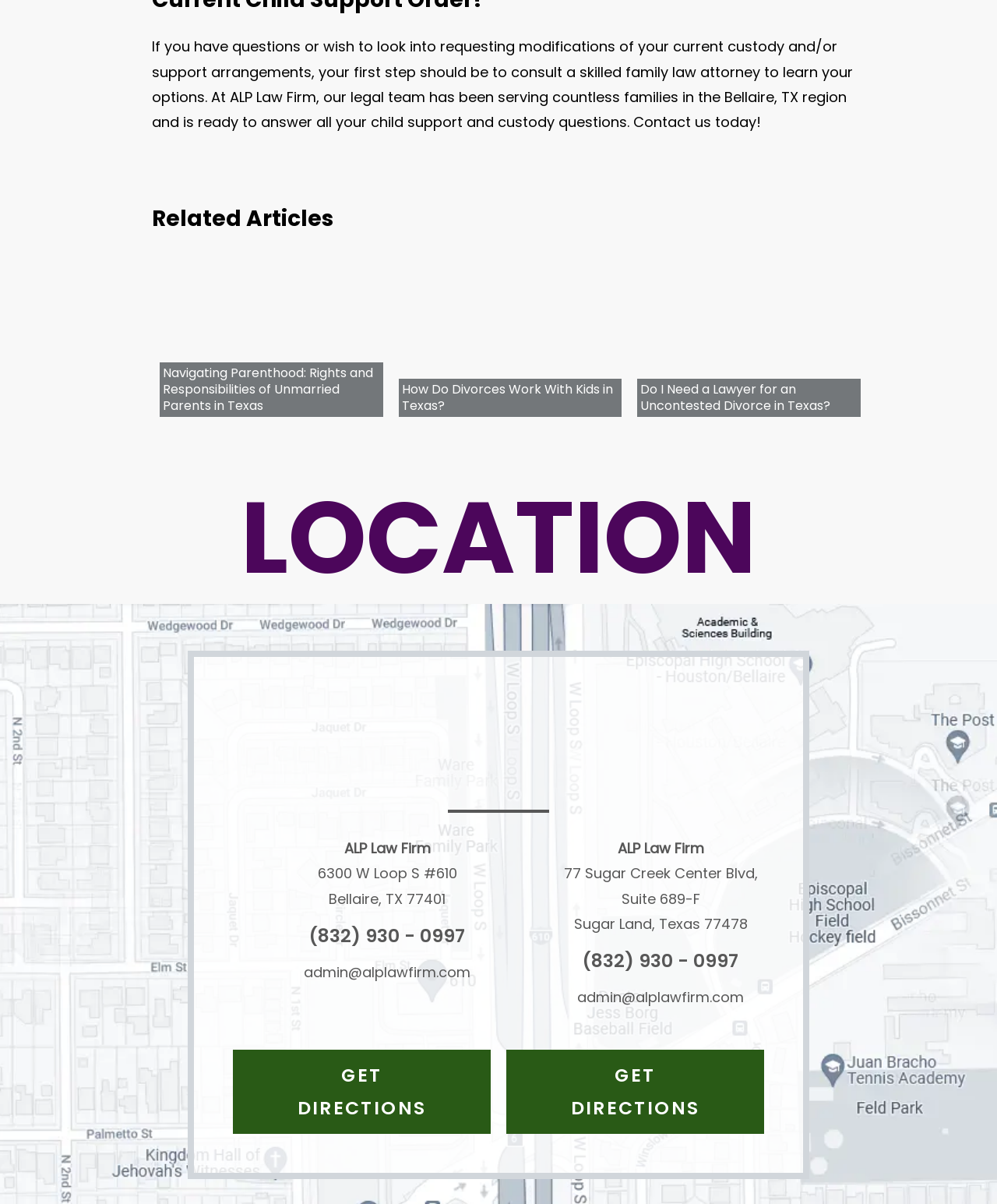Find the bounding box coordinates for the area you need to click to carry out the instruction: "Get directions to ALP Law Firm in Bellaire". The coordinates should be four float numbers between 0 and 1, indicated as [left, top, right, bottom].

[0.234, 0.872, 0.492, 0.942]